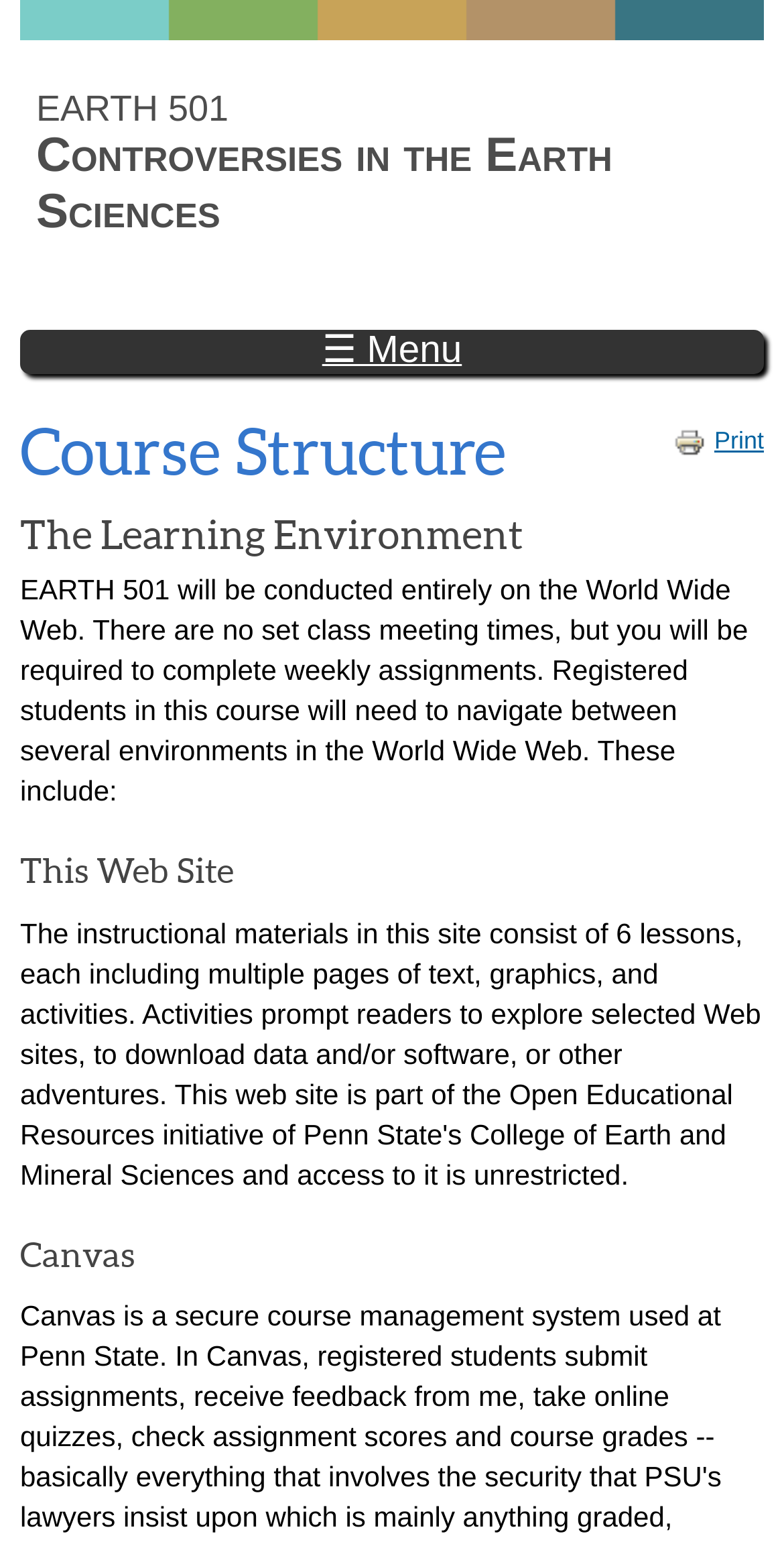What is the name of the learning management system?
Answer the question based on the image using a single word or a brief phrase.

Canvas